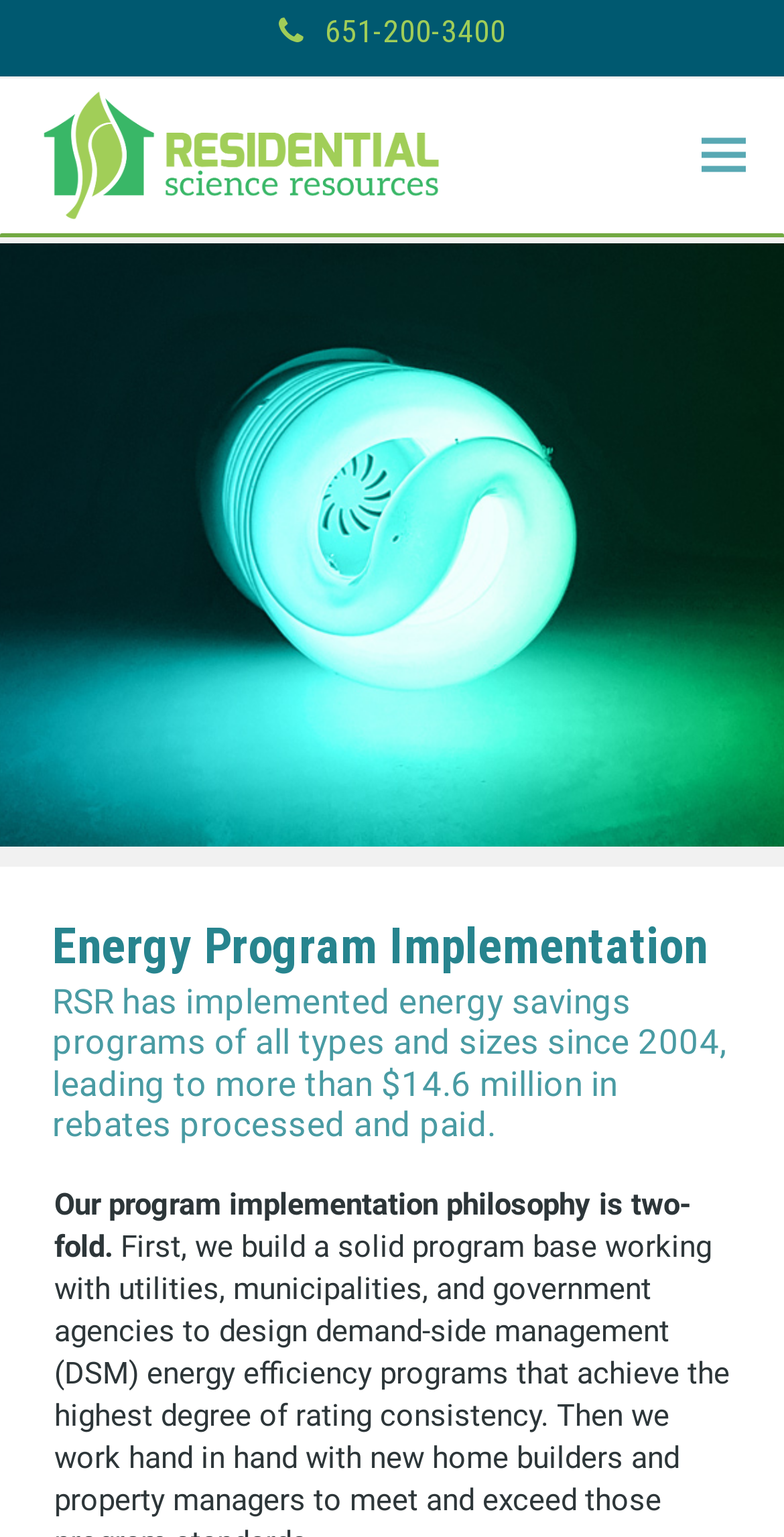Using the webpage screenshot, locate the HTML element that fits the following description and provide its bounding box: "alt="RSR | Residential Science Resources"".

[0.05, 0.09, 0.563, 0.11]